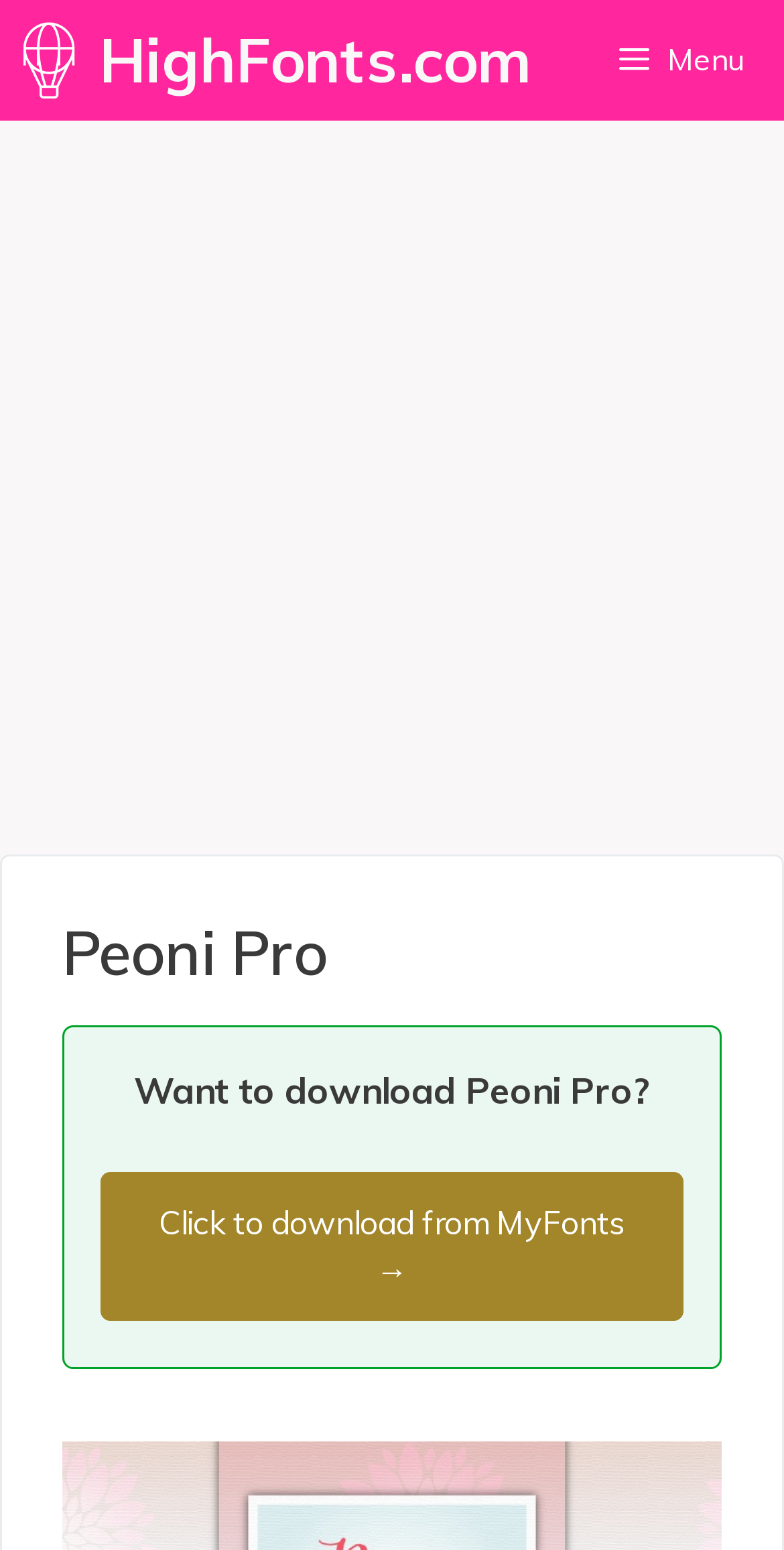What is the purpose of the webpage?
Please use the image to provide an in-depth answer to the question.

I inferred the purpose of the webpage by looking at the link 'Click to download from MyFonts →' and the text 'Want to download Peoni Pro?' which suggests that the webpage is for downloading the Peoni Pro font.